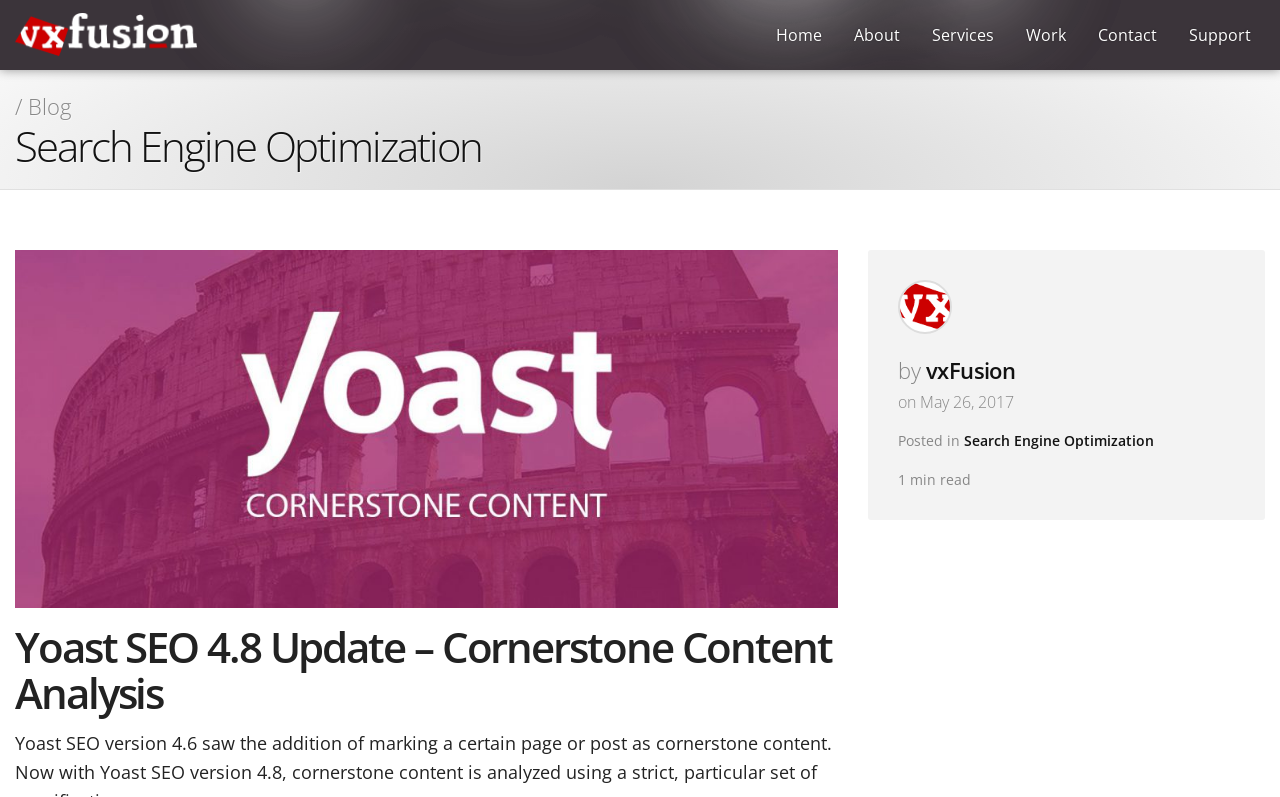From the screenshot, find the bounding box of the UI element matching this description: "Instagram post 17844862878225009". Supply the bounding box coordinates in the form [left, top, right, bottom], each a float between 0 and 1.

None